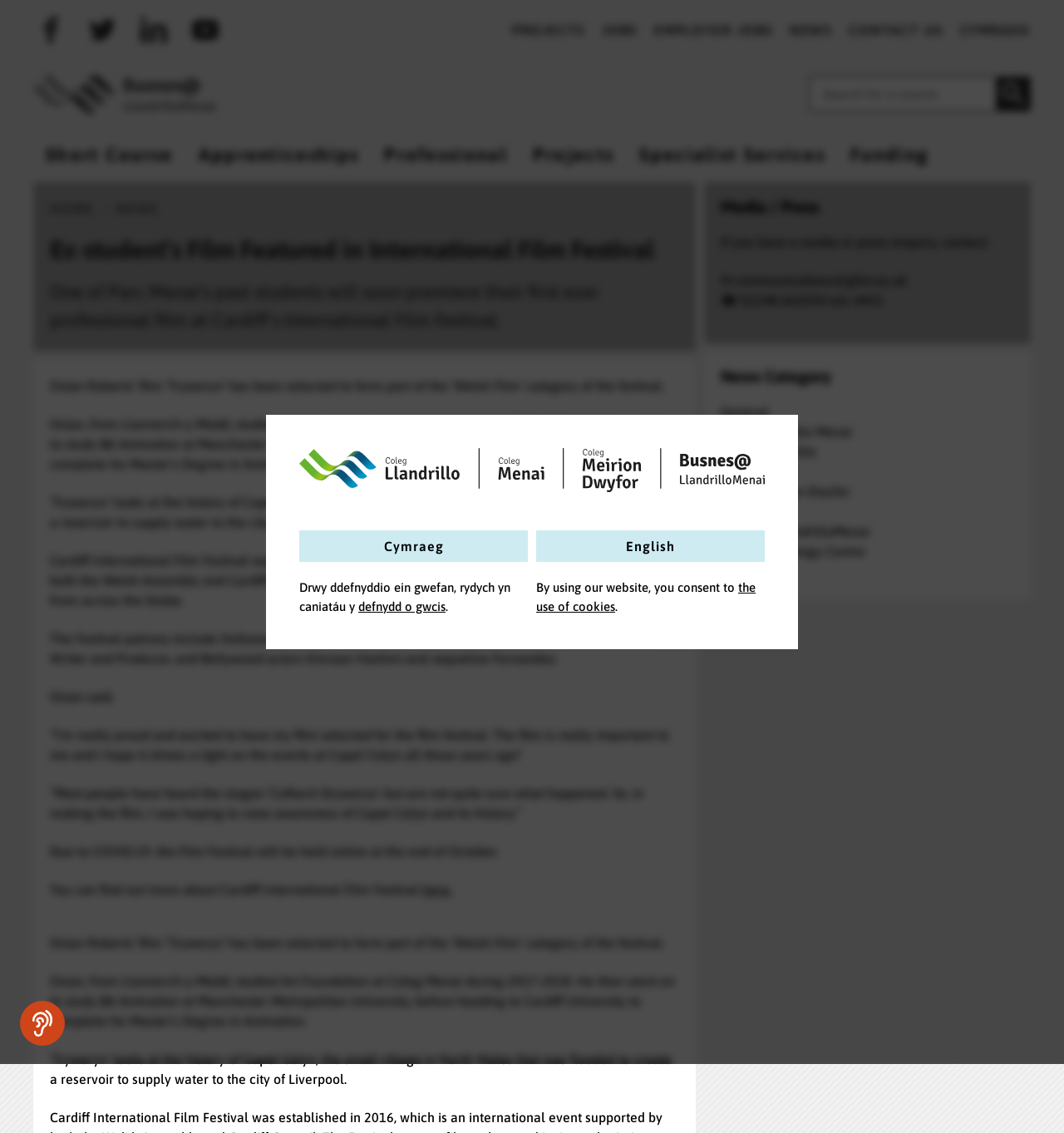Identify the headline of the webpage and generate its text content.

Ex-student’s Film Featured in International Film Festival